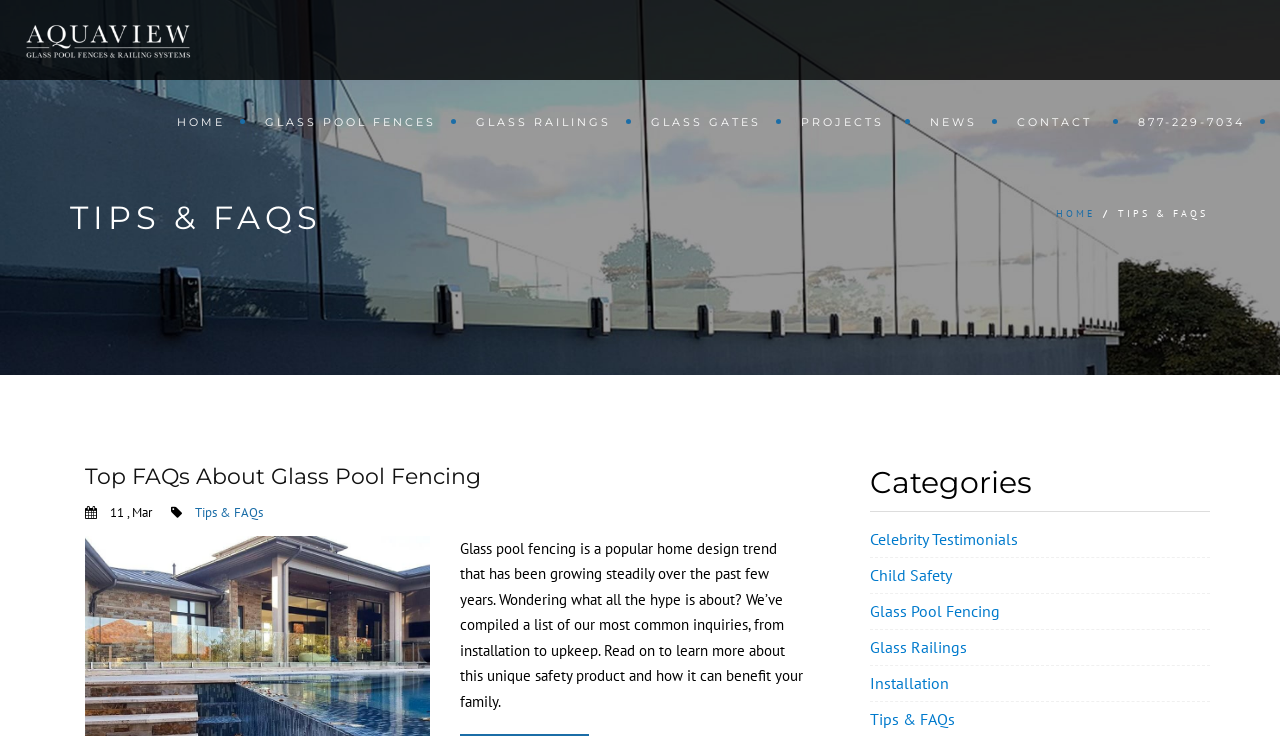Pinpoint the bounding box coordinates of the clickable element to carry out the following instruction: "View next page."

None